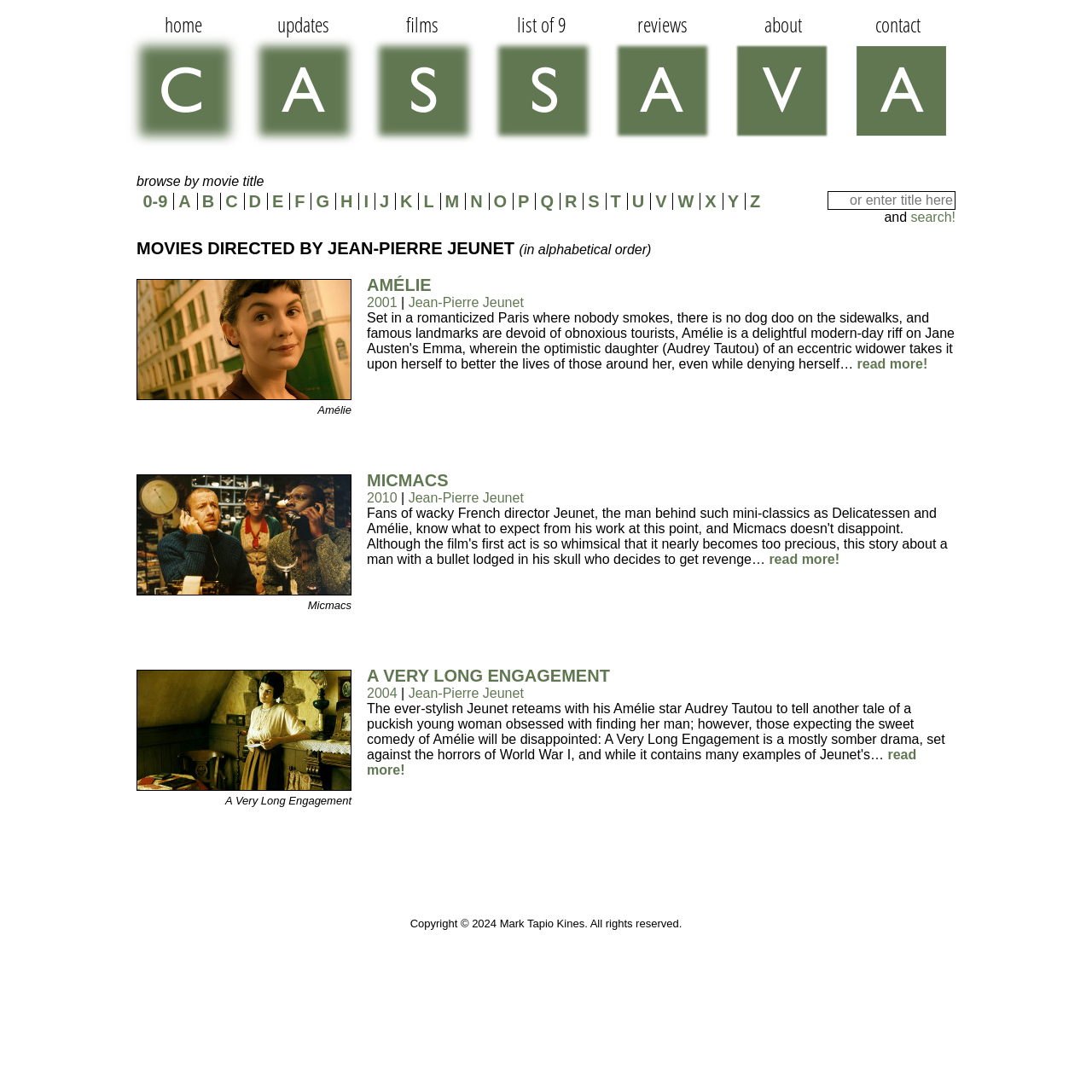Determine the bounding box coordinates of the clickable area required to perform the following instruction: "click on home". The coordinates should be represented as four float numbers between 0 and 1: [left, top, right, bottom].

[0.109, 0.009, 0.227, 0.141]